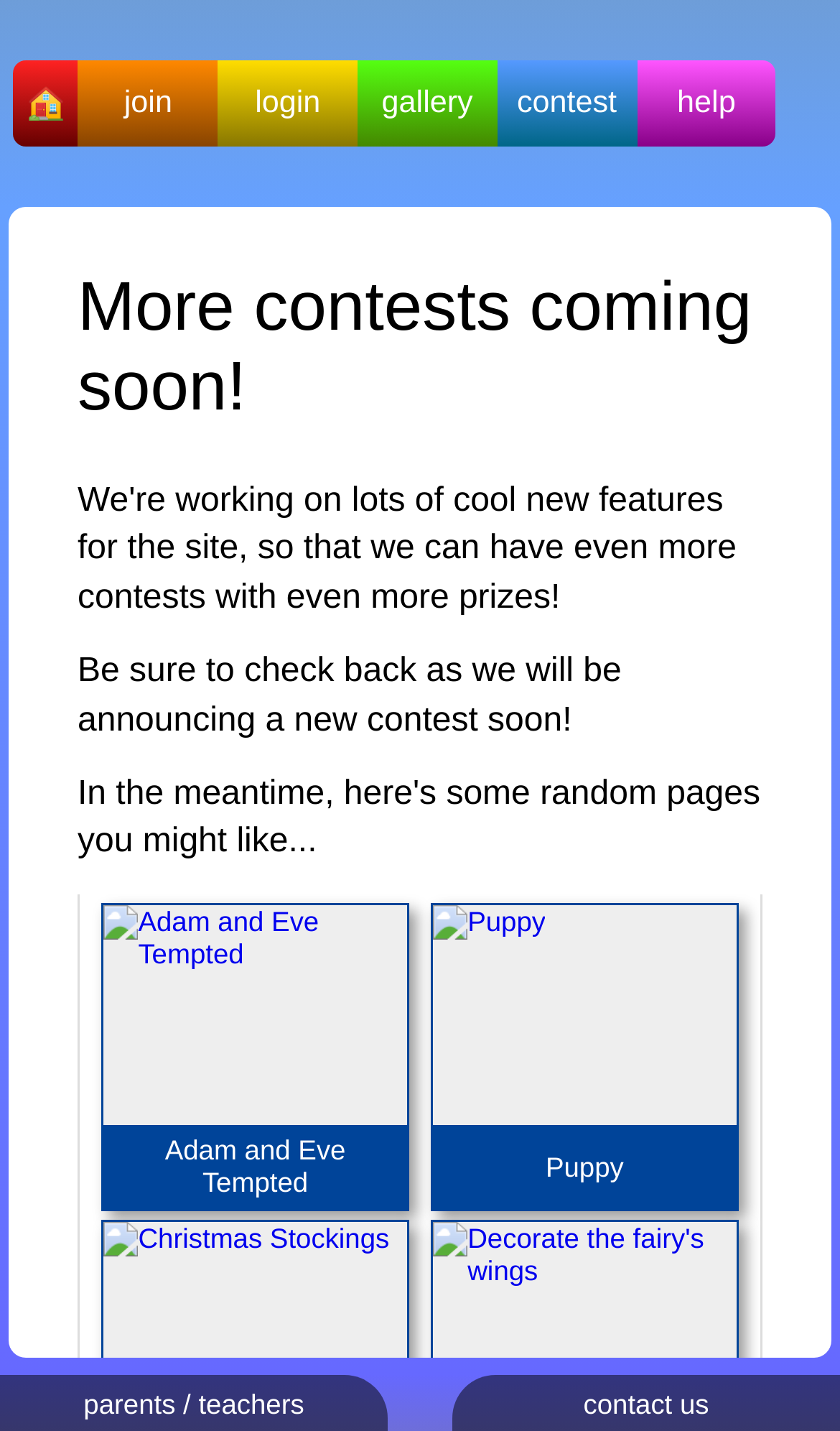What is the theme of the 'Puppy' contest?
Utilize the information in the image to give a detailed answer to the question.

The image associated with the 'Puppy' contest is an image of a puppy, which suggests that the theme of the contest is related to animals, specifically dogs.